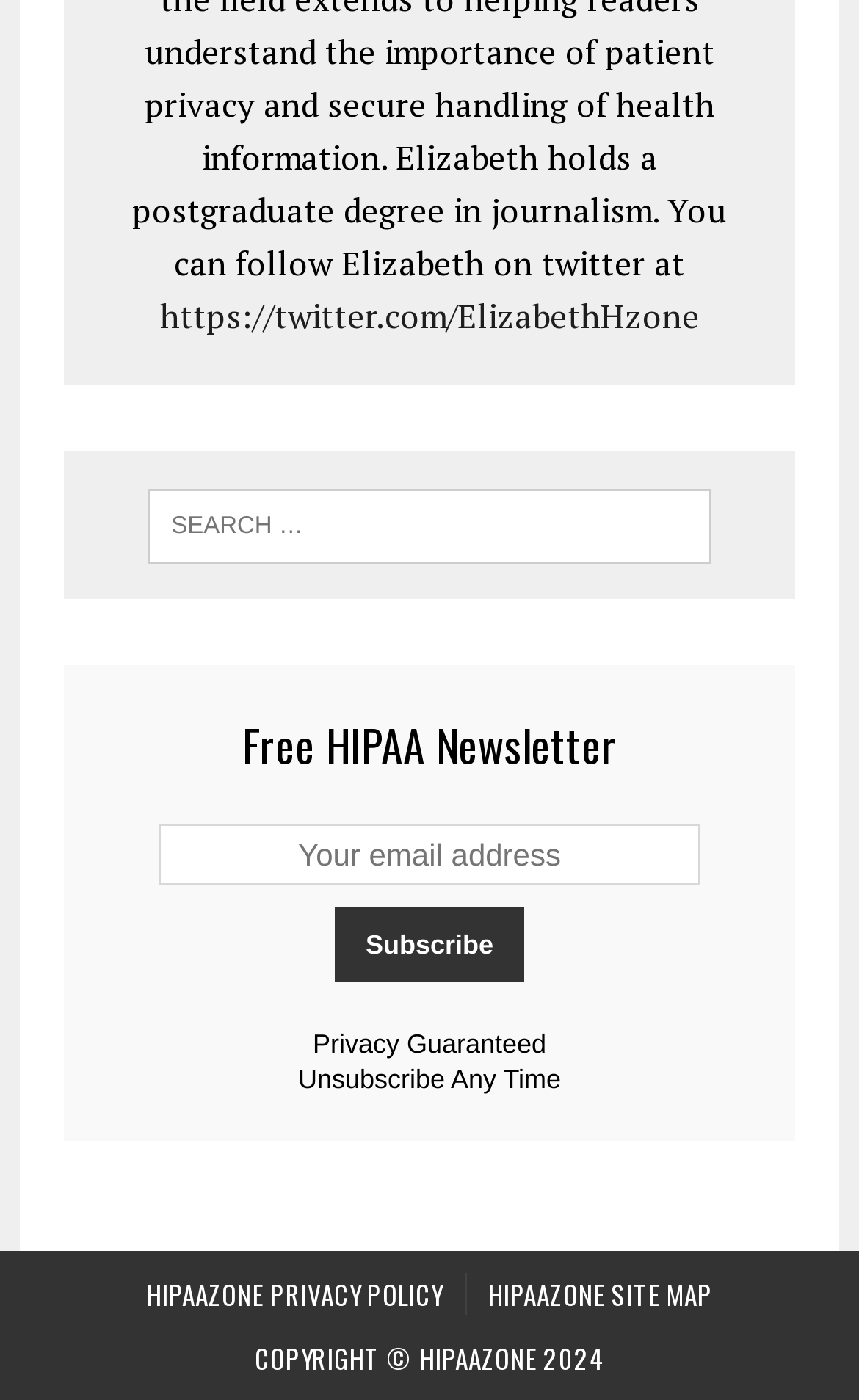What is the action of the button below the search box?
Using the image as a reference, answer the question with a short word or phrase.

Subscribe